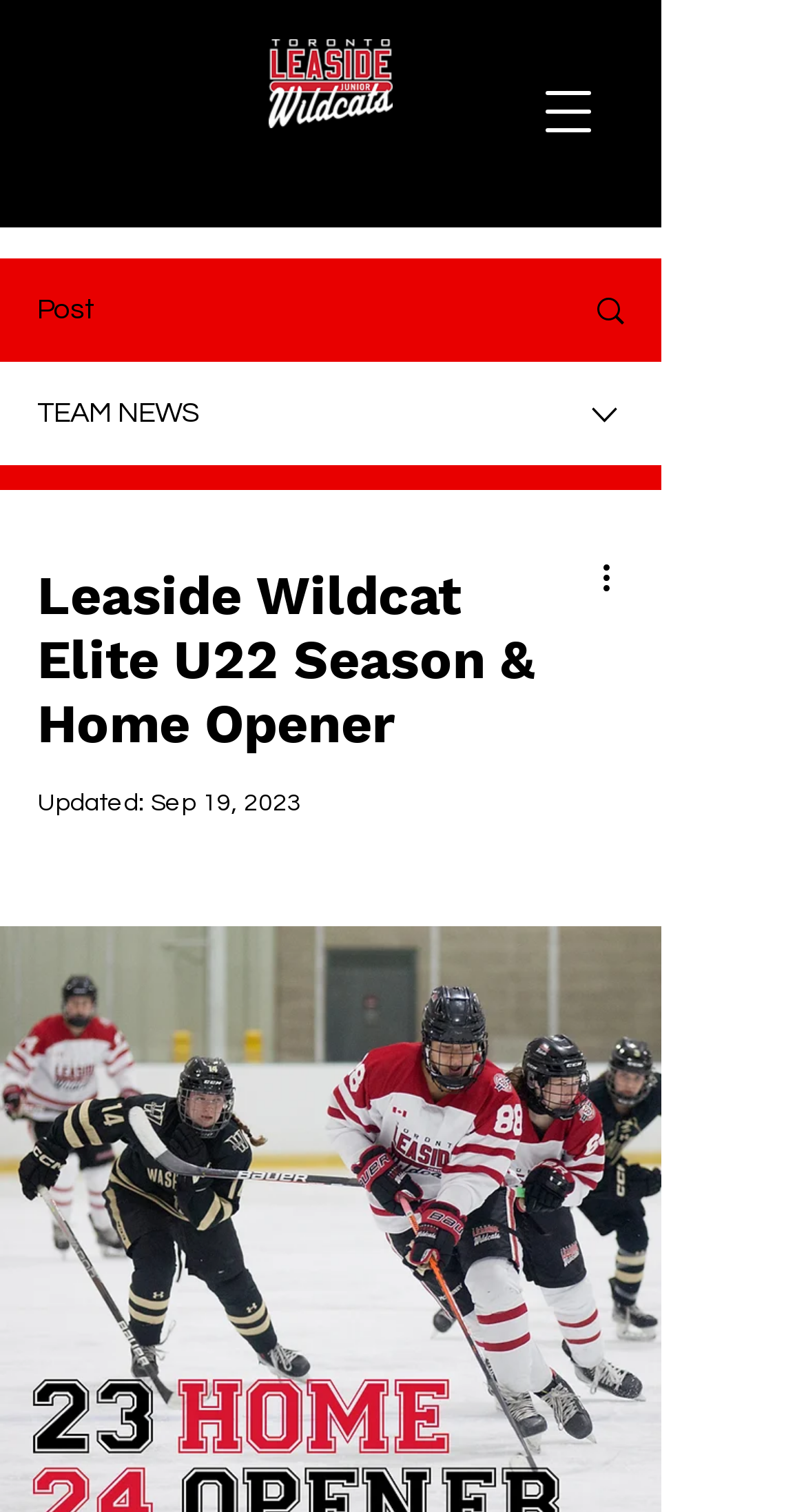What is the date of the last update?
Look at the image and provide a short answer using one word or a phrase.

Sep 19, 2023